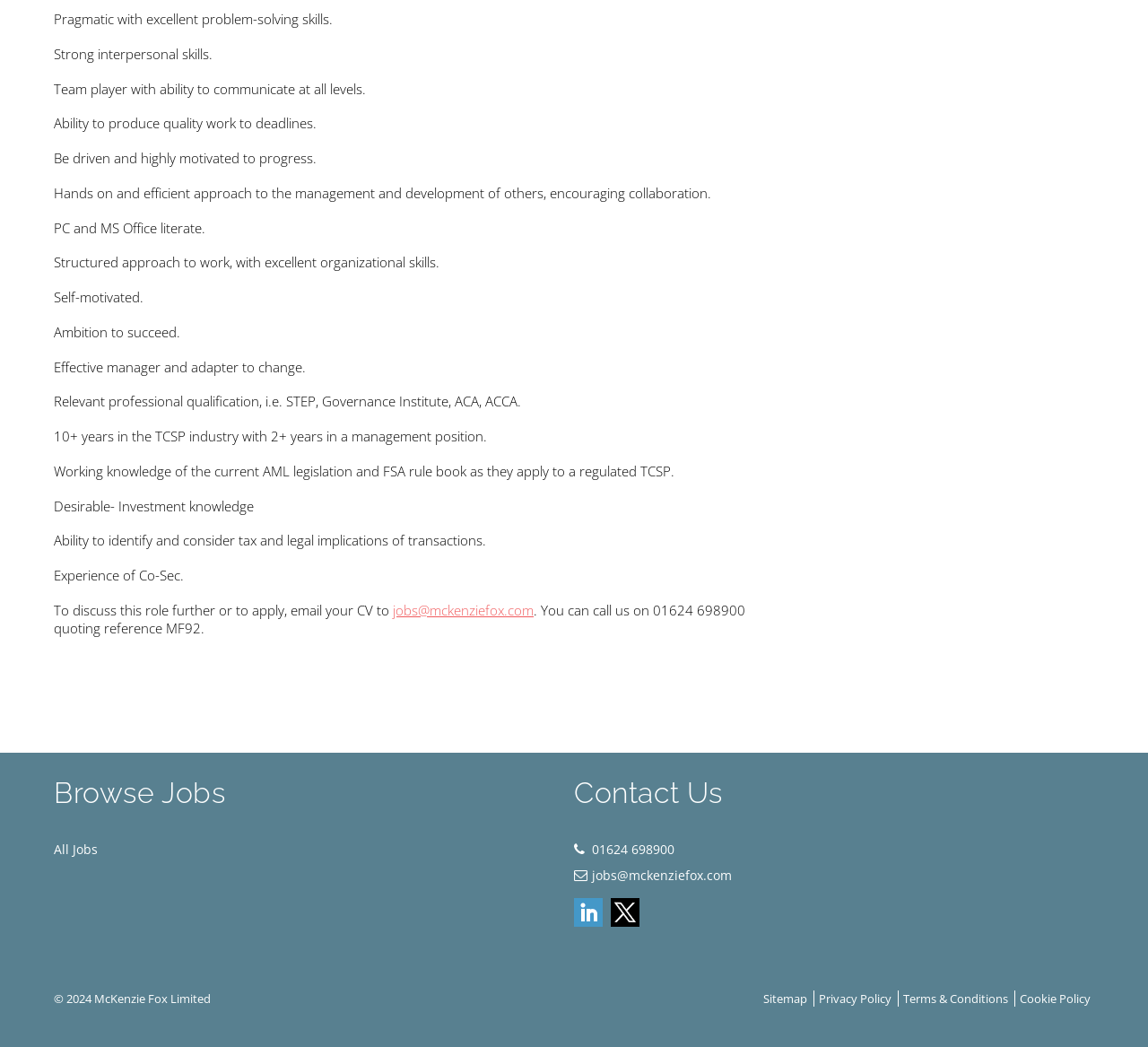What is the name of the company?
Give a comprehensive and detailed explanation for the question.

The name of the company is mentioned in the StaticText element with OCR text 'McKenzie Fox Limited'. This is the company that is posting the job role and providing the contact information for candidates to apply.